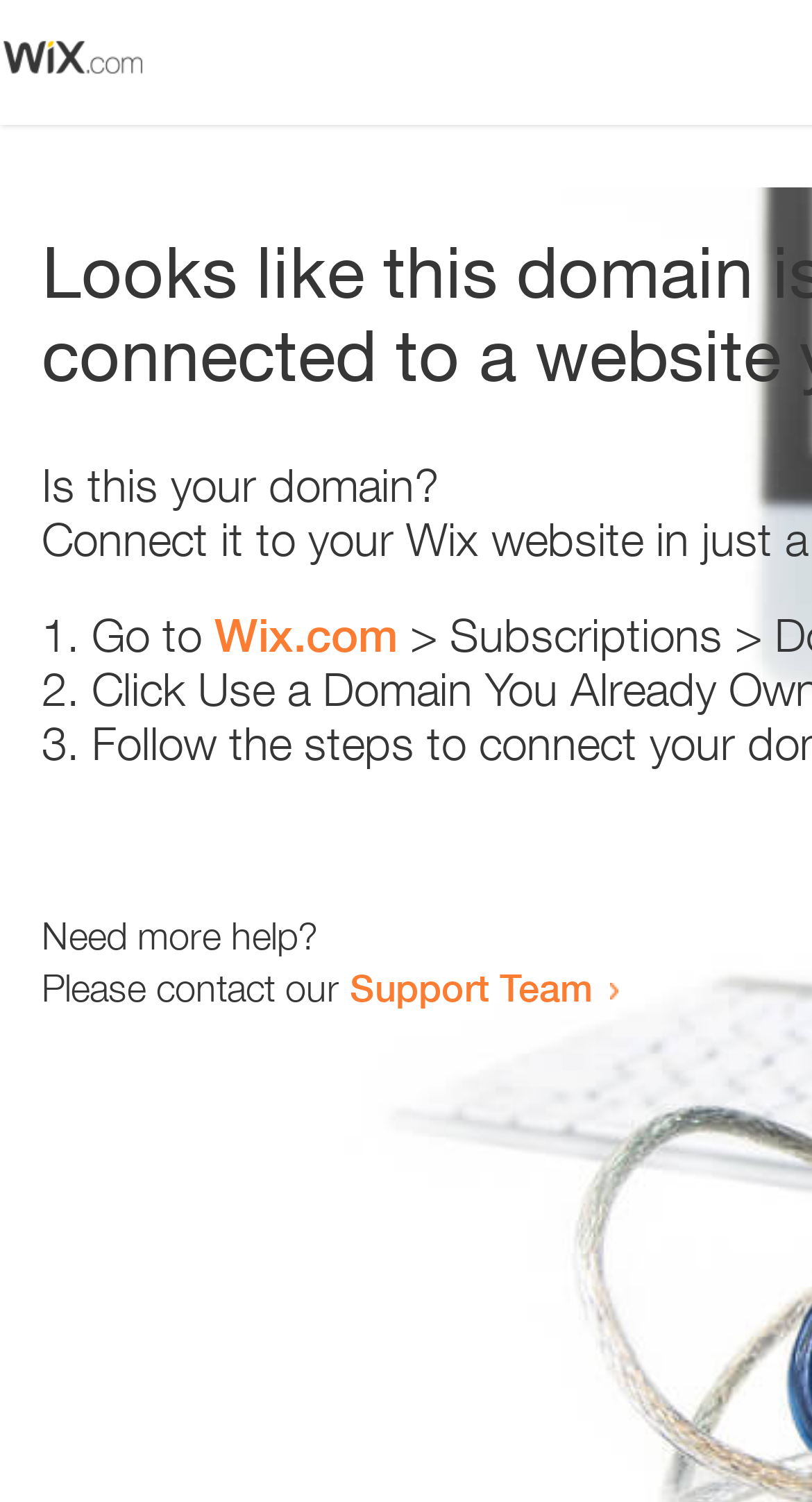Describe all significant elements and features of the webpage.

The webpage appears to be an error page, with a small image at the top left corner. Below the image, there is a question "Is this your domain?" in a prominent position. 

To the right of the question, there is a numbered list with three items. The first item starts with "1." and suggests going to "Wix.com". The second item starts with "2." and the third item starts with "3.", but their contents are not specified. 

Further down the page, there is a message "Need more help?" followed by a sentence "Please contact our Support Team" with a link to the Support Team.